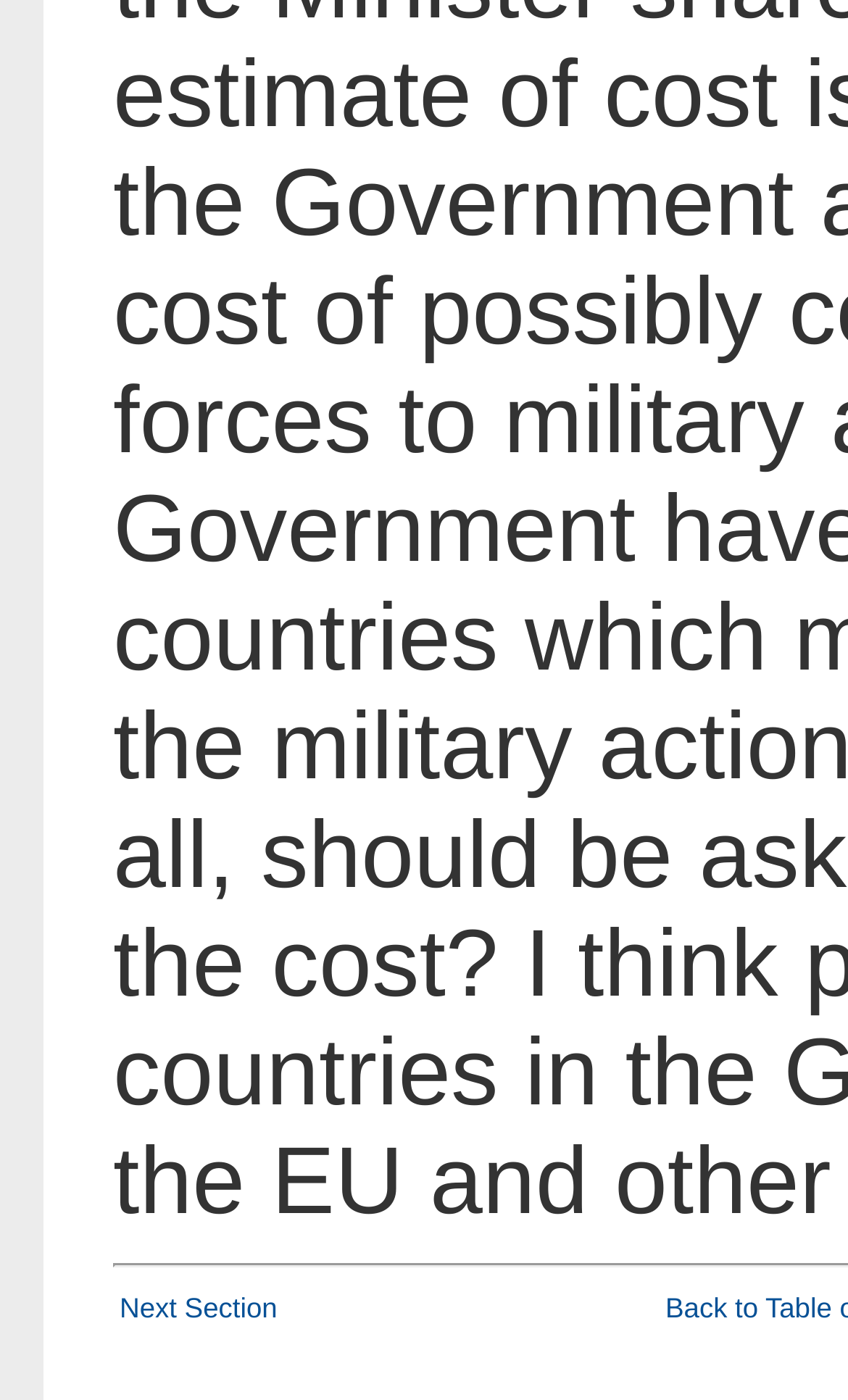Please provide the bounding box coordinate of the region that matches the element description: Next Section. Coordinates should be in the format (top-left x, top-left y, bottom-right x, bottom-right y) and all values should be between 0 and 1.

[0.141, 0.922, 0.327, 0.945]